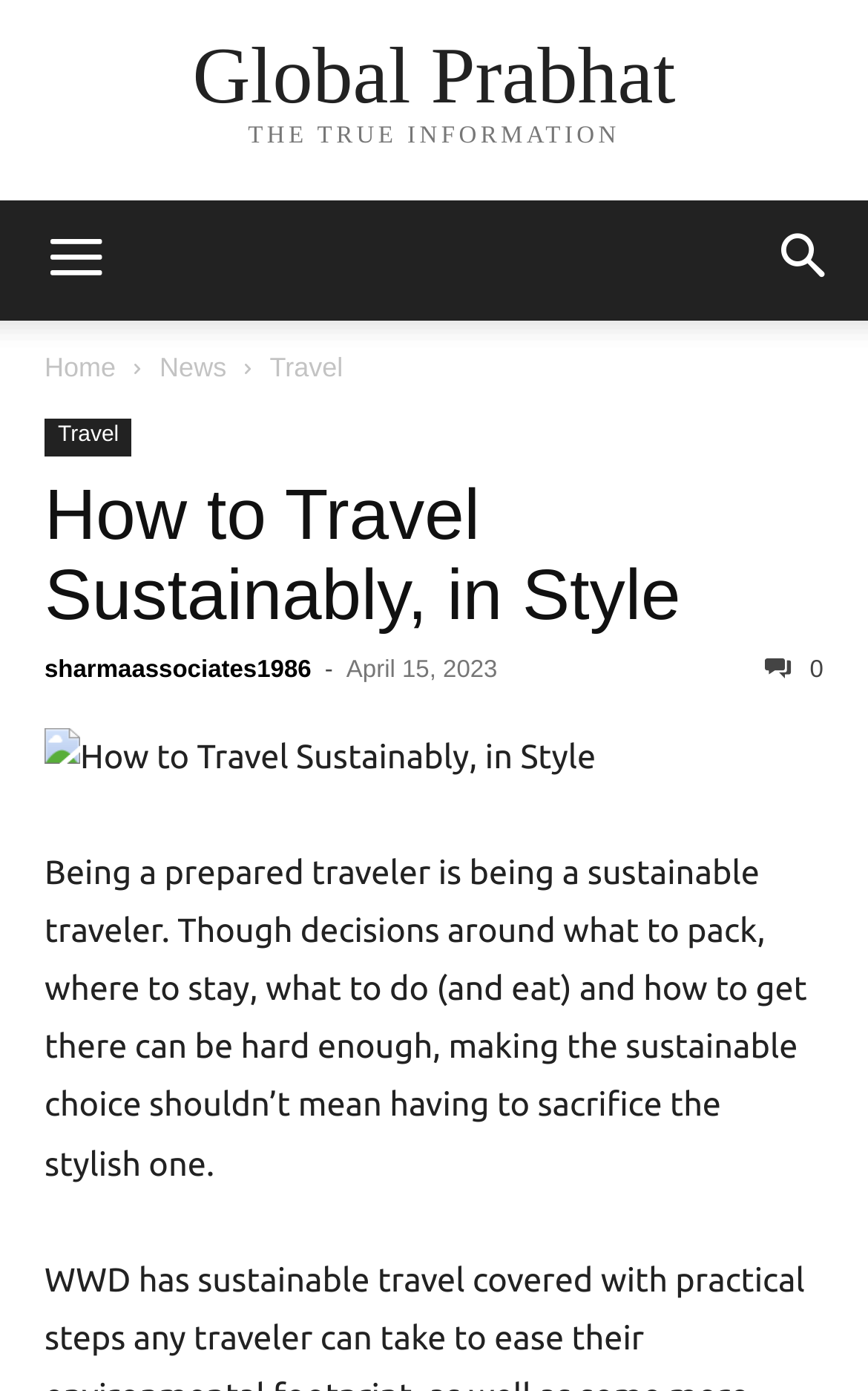Determine the bounding box coordinates for the area that should be clicked to carry out the following instruction: "Click on the 'Global Prabhat' link".

[0.222, 0.025, 0.778, 0.083]